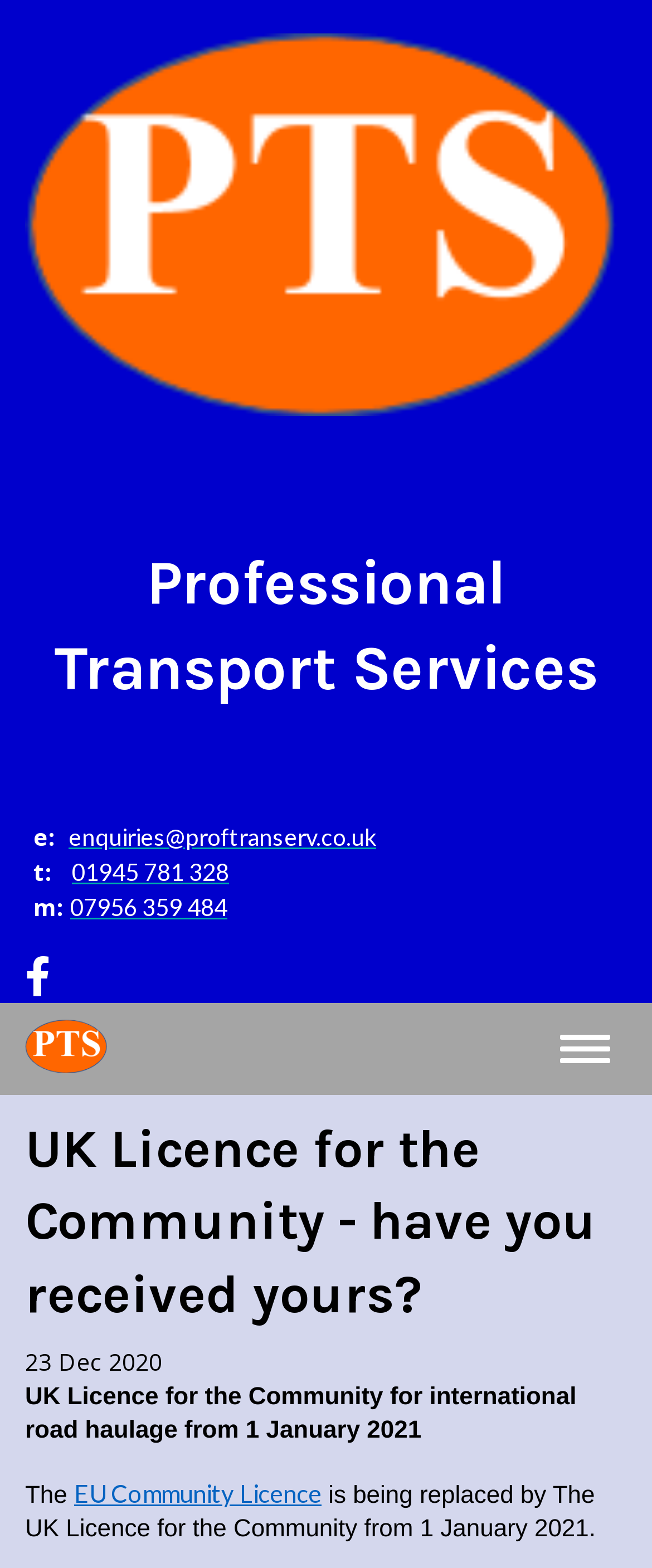Answer the question using only one word or a concise phrase: What is the purpose of the UK Licence for the Community?

For international road haulage